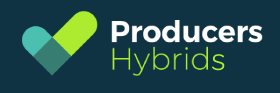Provide a thorough and detailed response to the question by examining the image: 
What does the stylized heart symbol in the logo represent?

The stylized heart symbol is a key element of the Producers Hybrids logo, and it embodies the company's focus on agricultural innovation, emphasizing their commitment to high-quality hybrid products tailored for farmers and agricultural professionals.